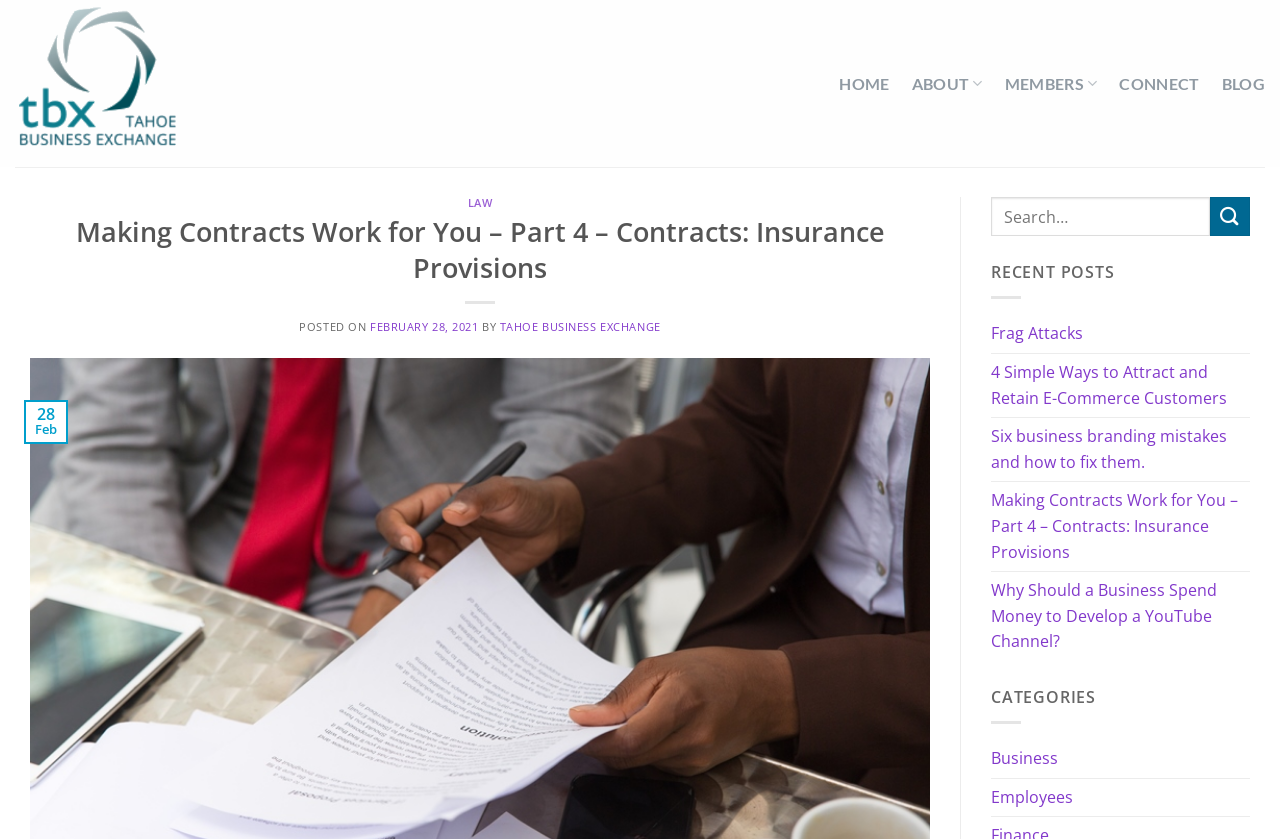Determine the bounding box coordinates of the region that needs to be clicked to achieve the task: "Search for a topic".

[0.774, 0.235, 0.977, 0.282]